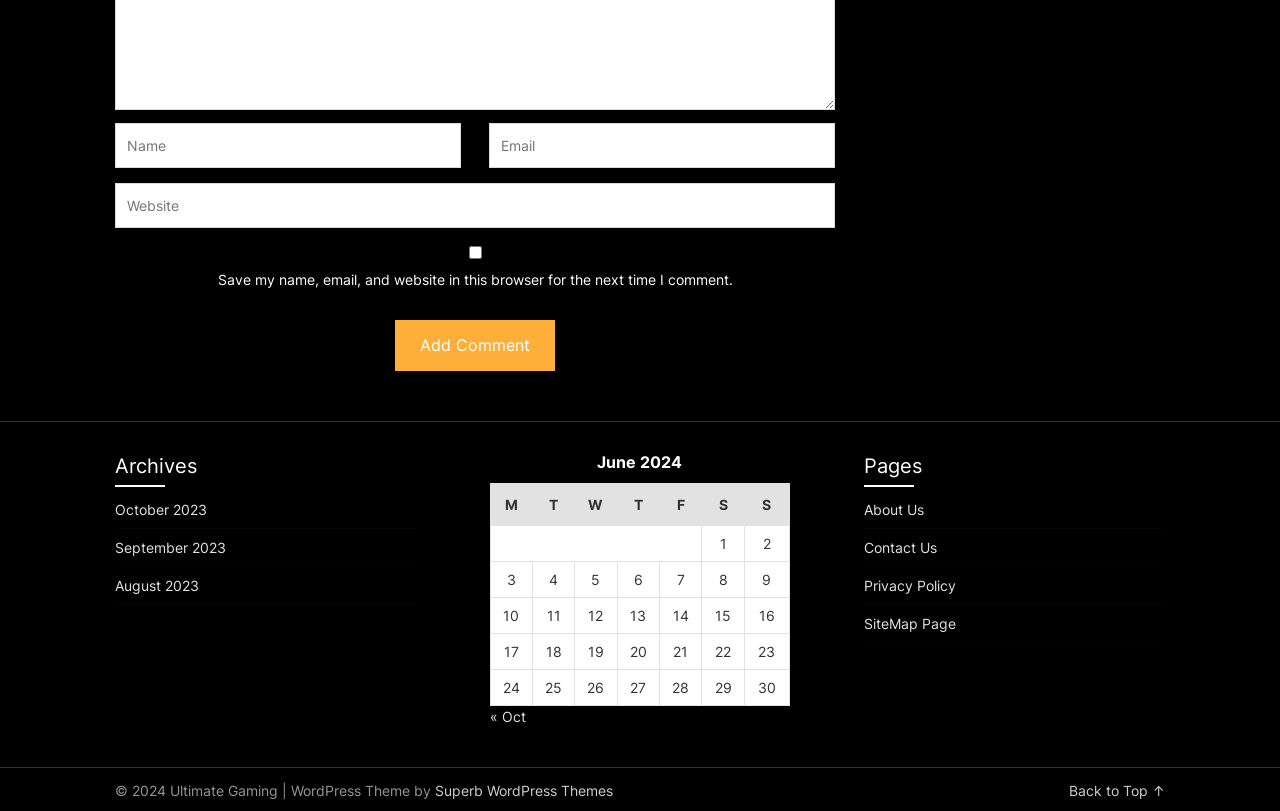Please locate the bounding box coordinates of the element that should be clicked to achieve the given instruction: "Back to top".

[0.835, 0.964, 0.91, 0.985]